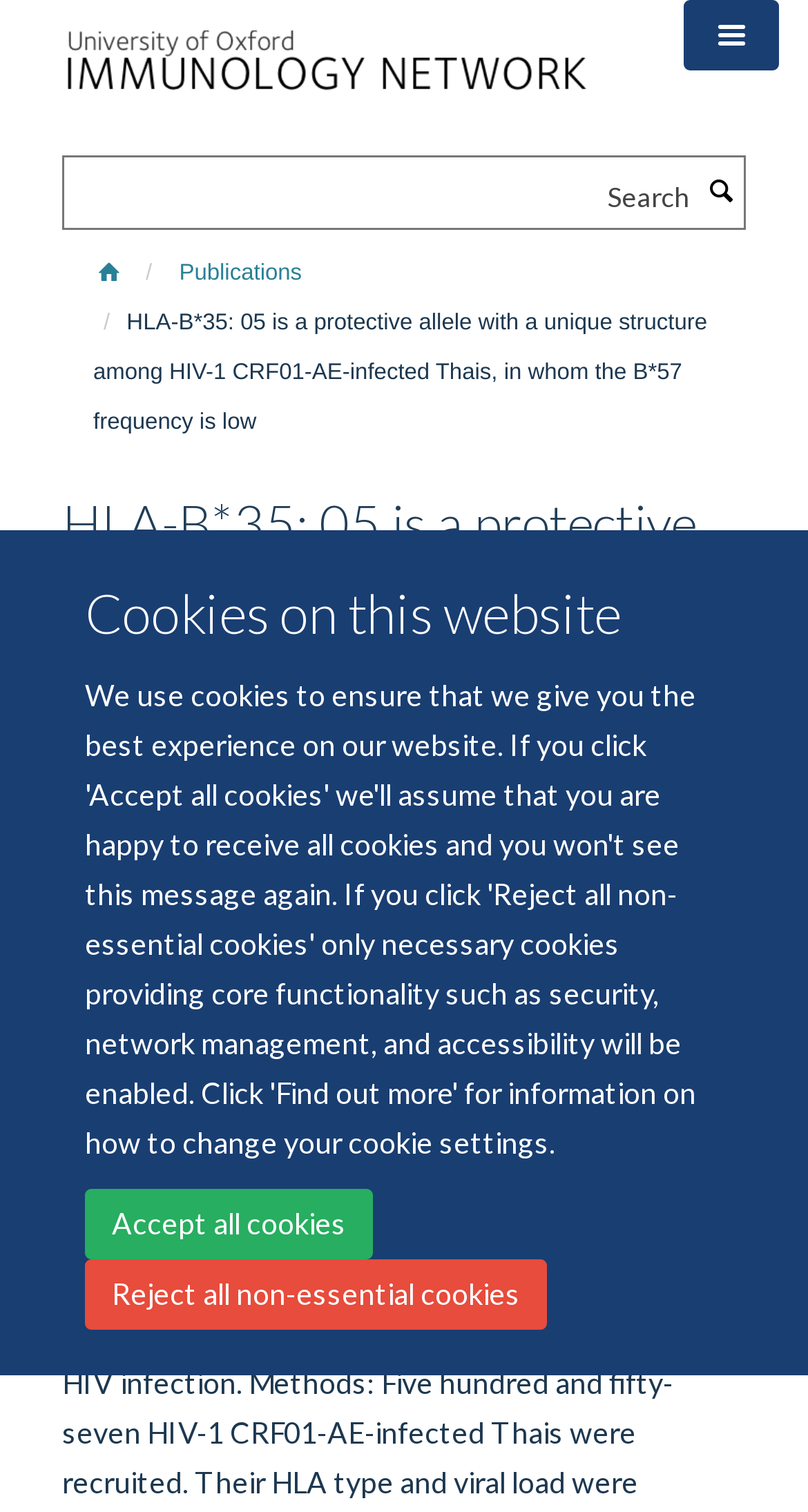Please provide the bounding box coordinates for the UI element as described: "Accept all cookies". The coordinates must be four floats between 0 and 1, represented as [left, top, right, bottom].

[0.105, 0.786, 0.462, 0.833]